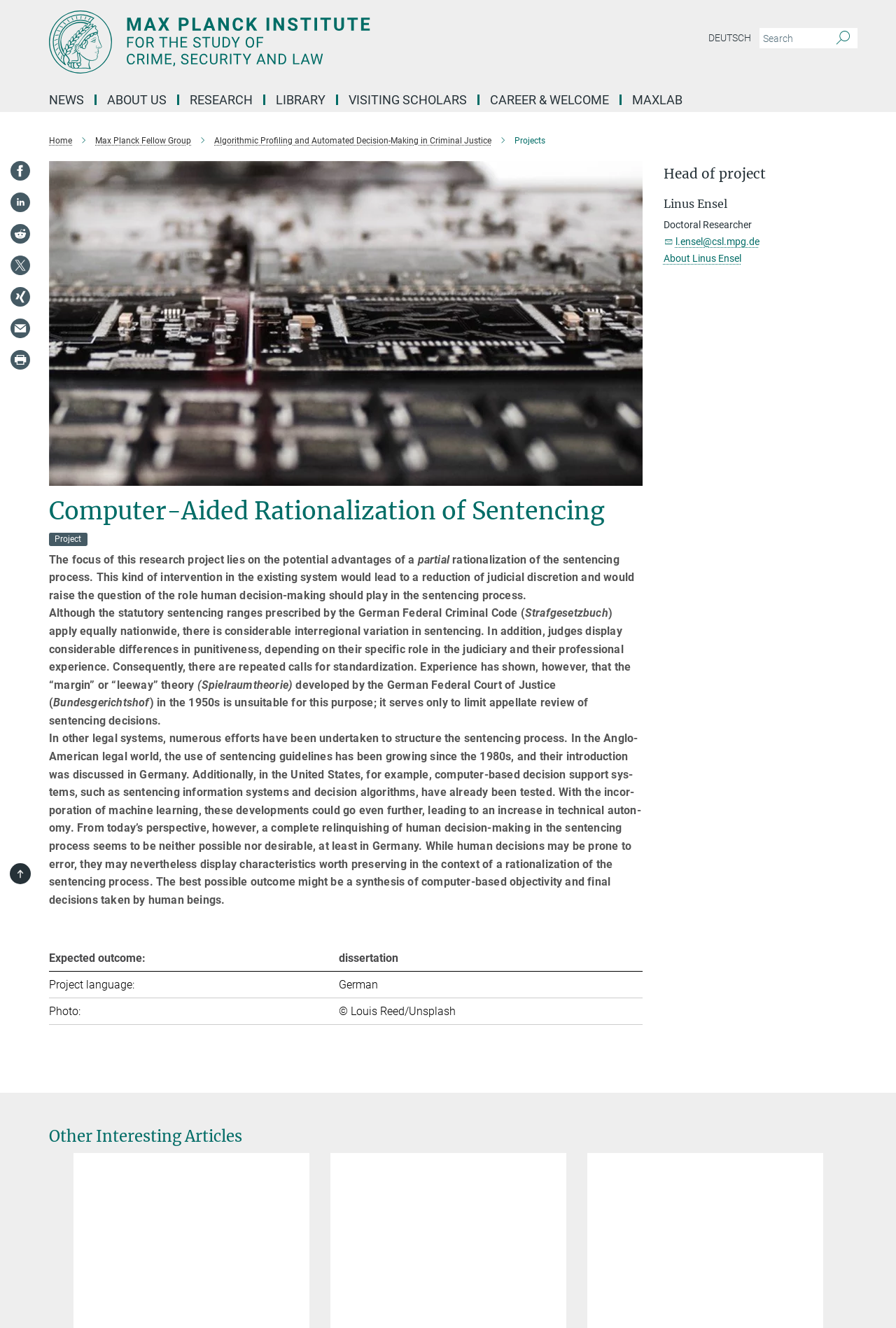Extract the main title from the webpage.

Computer-Aided Rationalization of Sentencing